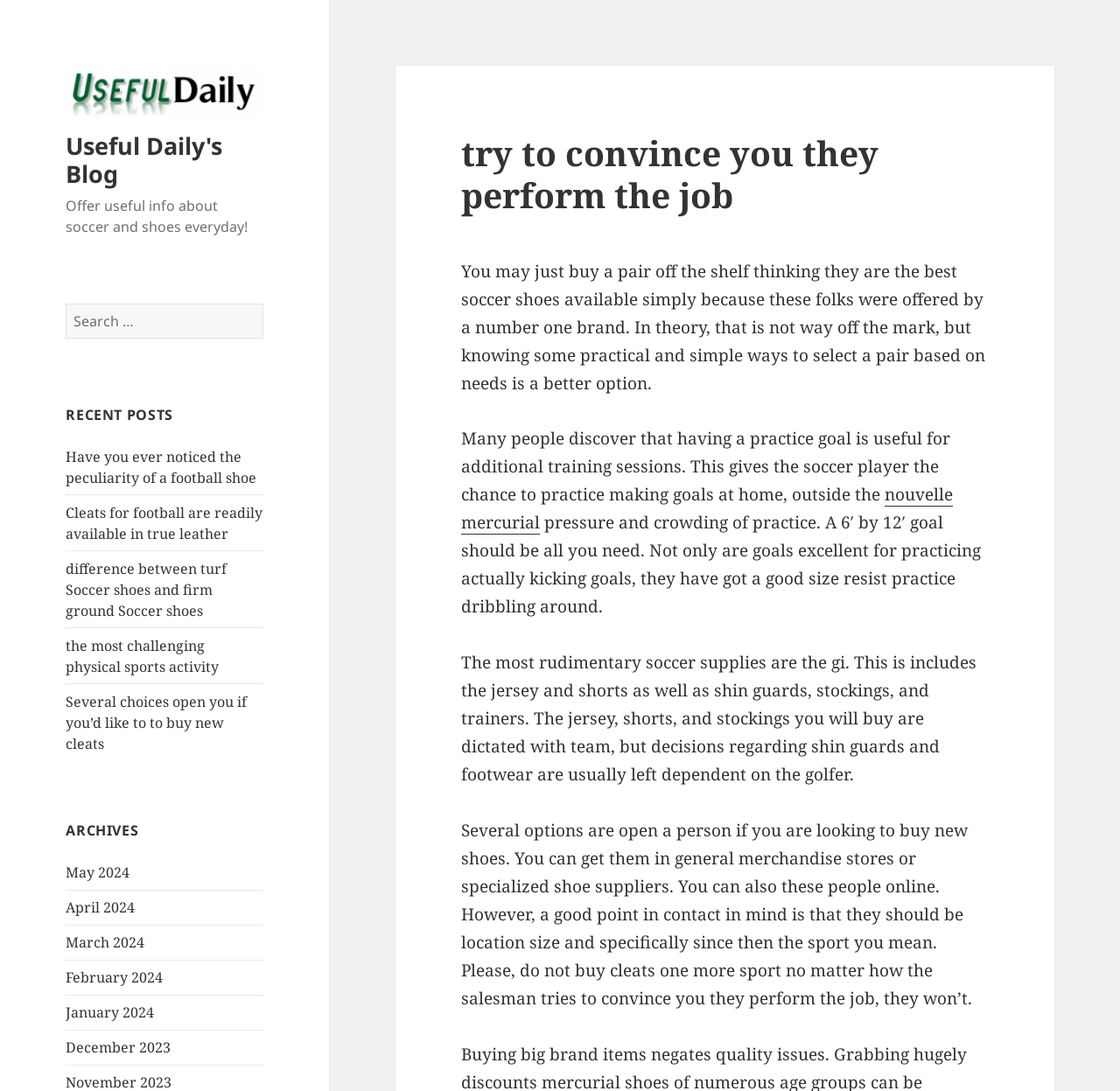Specify the bounding box coordinates of the area that needs to be clicked to achieve the following instruction: "Click on 'Have you ever noticed the peculiarity of a football shoe'".

[0.059, 0.41, 0.229, 0.447]